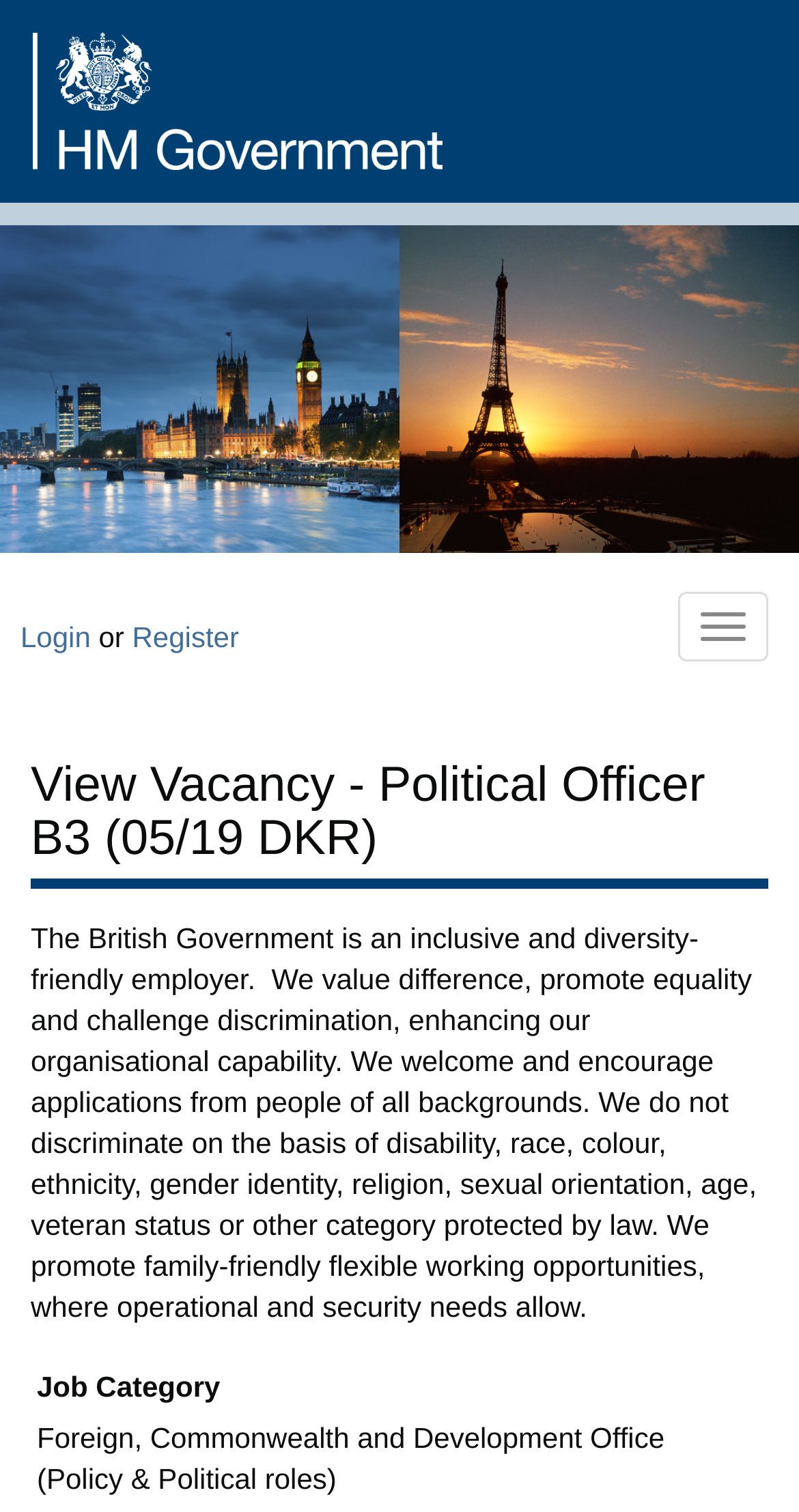Locate the bounding box of the UI element based on this description: "parent_node: Website name="url"". Provide four float numbers between 0 and 1 as [left, top, right, bottom].

None